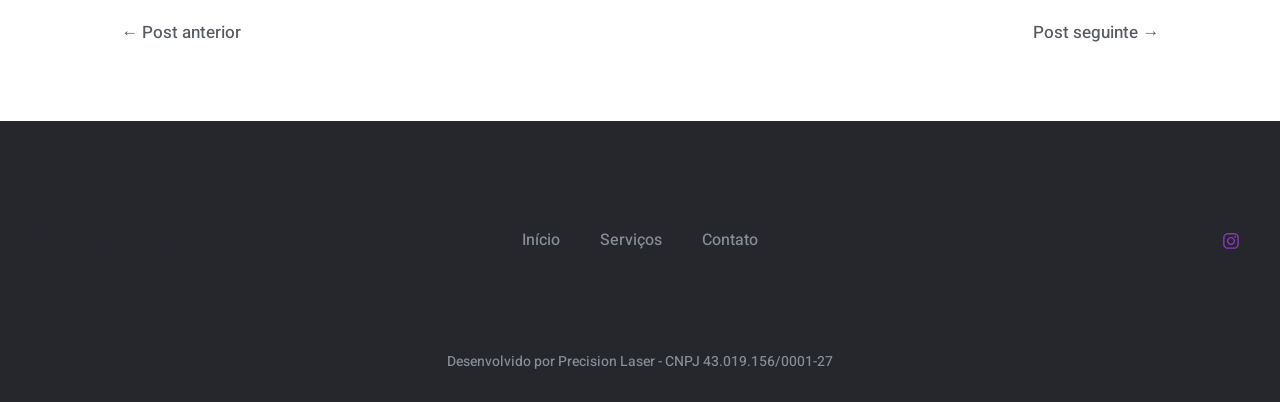Extract the bounding box of the UI element described as: "TRABAJOS".

None